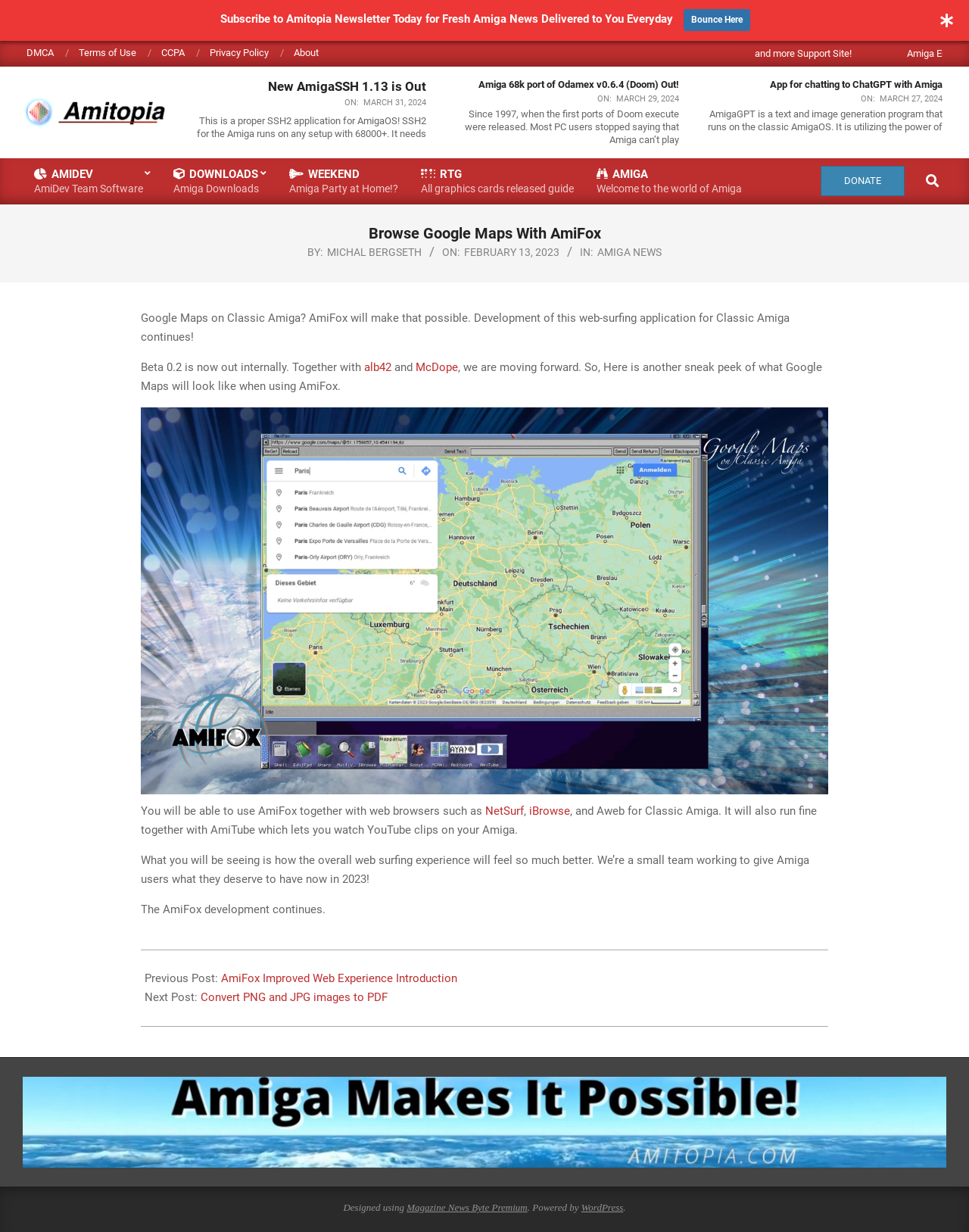Predict the bounding box of the UI element that fits this description: "DownloadsAmiga Downloads".

[0.167, 0.128, 0.287, 0.166]